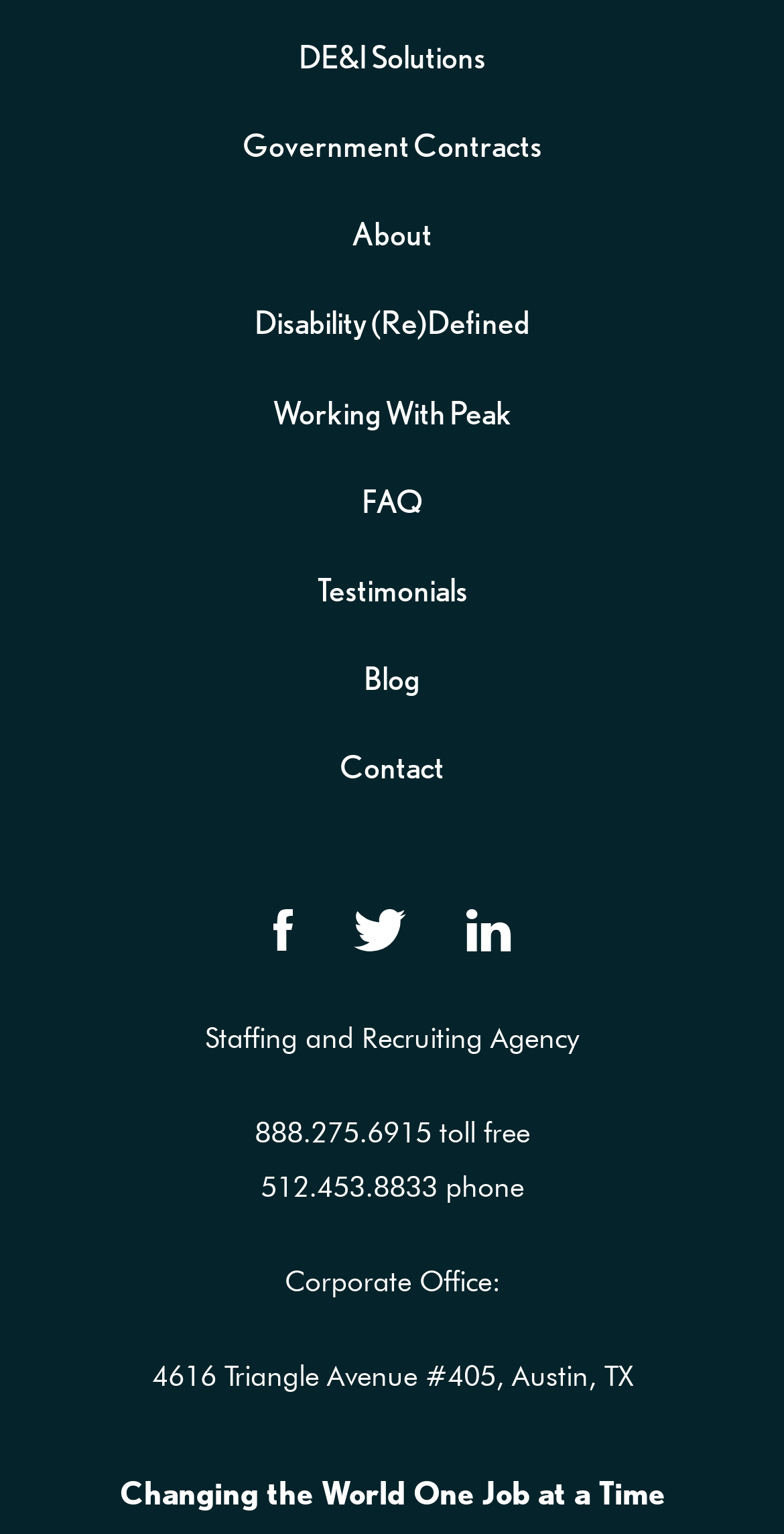Pinpoint the bounding box coordinates of the area that must be clicked to complete this instruction: "Check the Corporate Office address".

[0.363, 0.824, 0.637, 0.845]